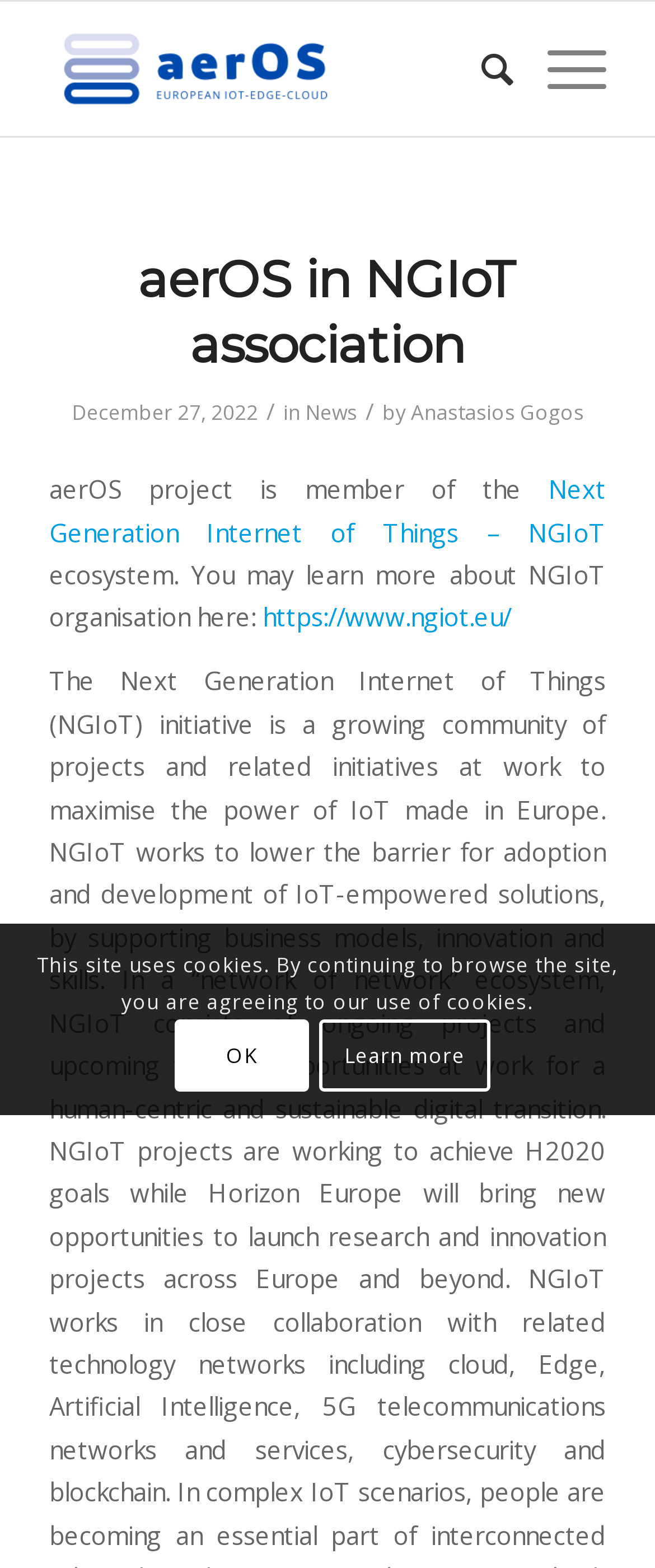What is the URL of the NGIoT organisation?
Please analyze the image and answer the question with as much detail as possible.

The URL of the NGIoT organisation can be found in the paragraph below the header section, where it is written as a link 'https://www.ngiot.eu/'.